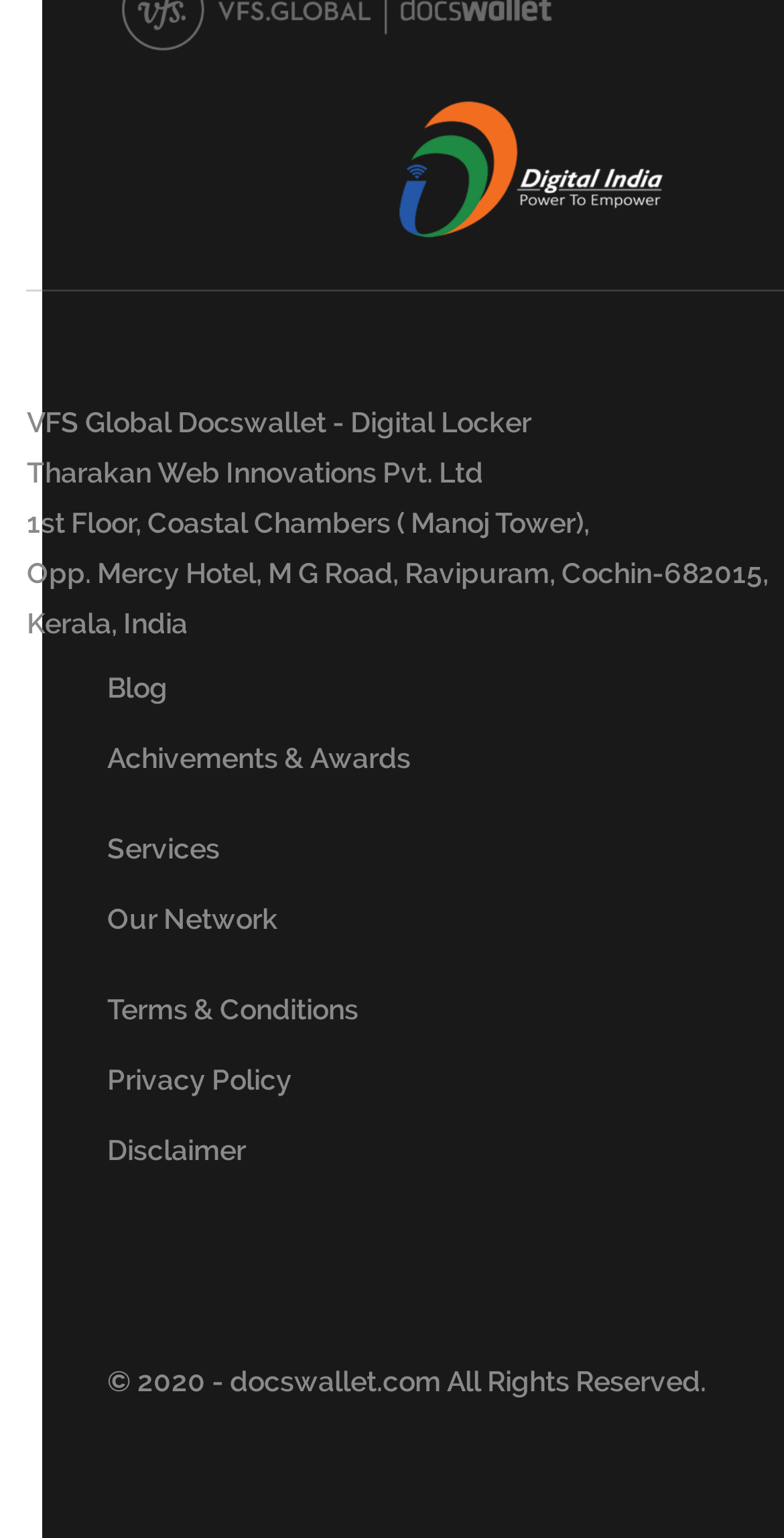What is the address of the company?
Using the image as a reference, answer with just one word or a short phrase.

1st Floor, Coastal Chambers, M G Road, Ravipuram, Cochin-682015, Kerala, India